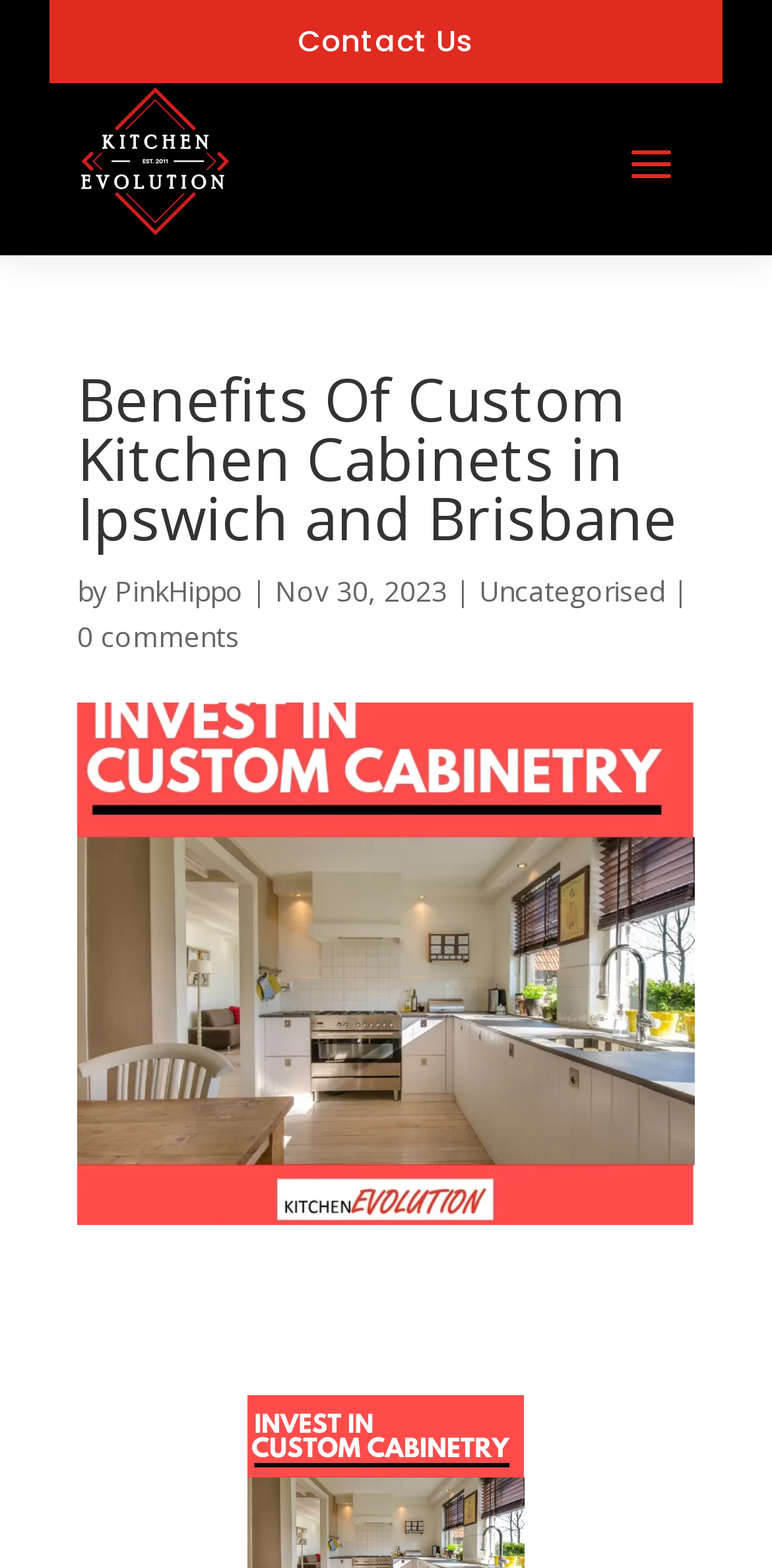Based on the element description, predict the bounding box coordinates (top-left x, top-left y, bottom-right x, bottom-right y) for the UI element in the screenshot: Uncategorised

[0.621, 0.364, 0.862, 0.388]